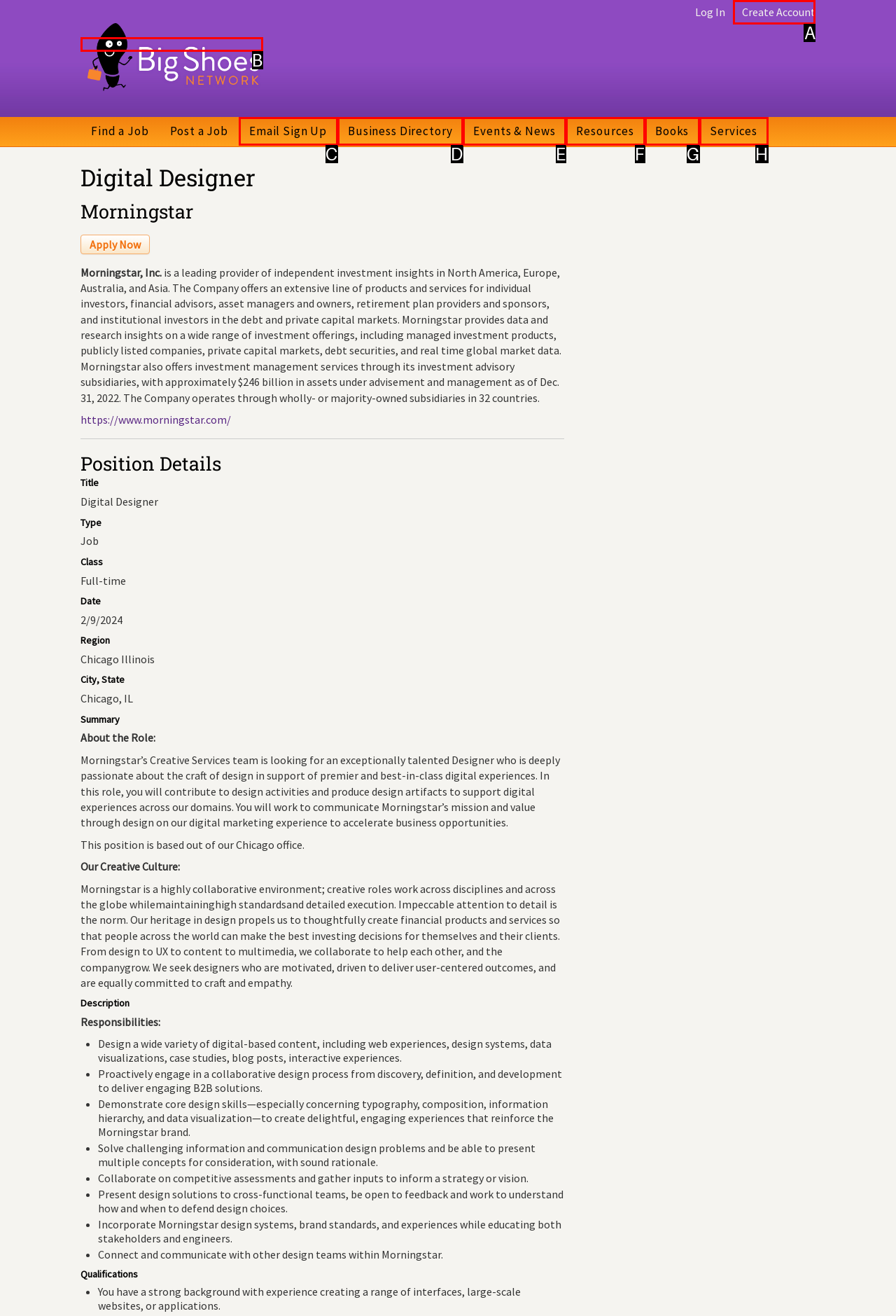From the provided options, which letter corresponds to the element described as: Services
Answer with the letter only.

H